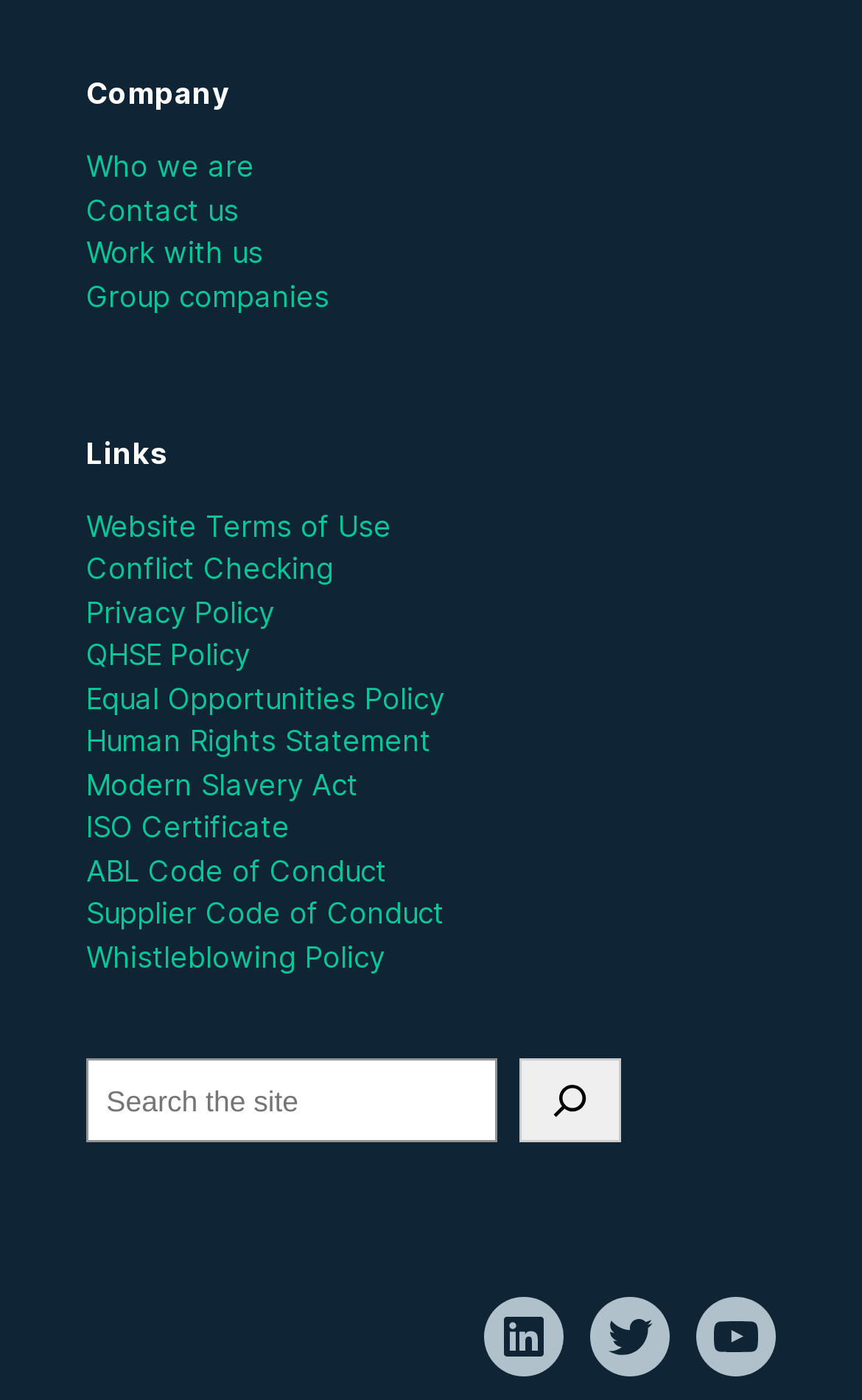How many links are there under 'Company'?
Using the information from the image, answer the question thoroughly.

I counted the number of links under the 'Company' section, which includes 'Who we are', 'Contact us', 'Work with us', 'Group companies', and found that there are 5 links in total.